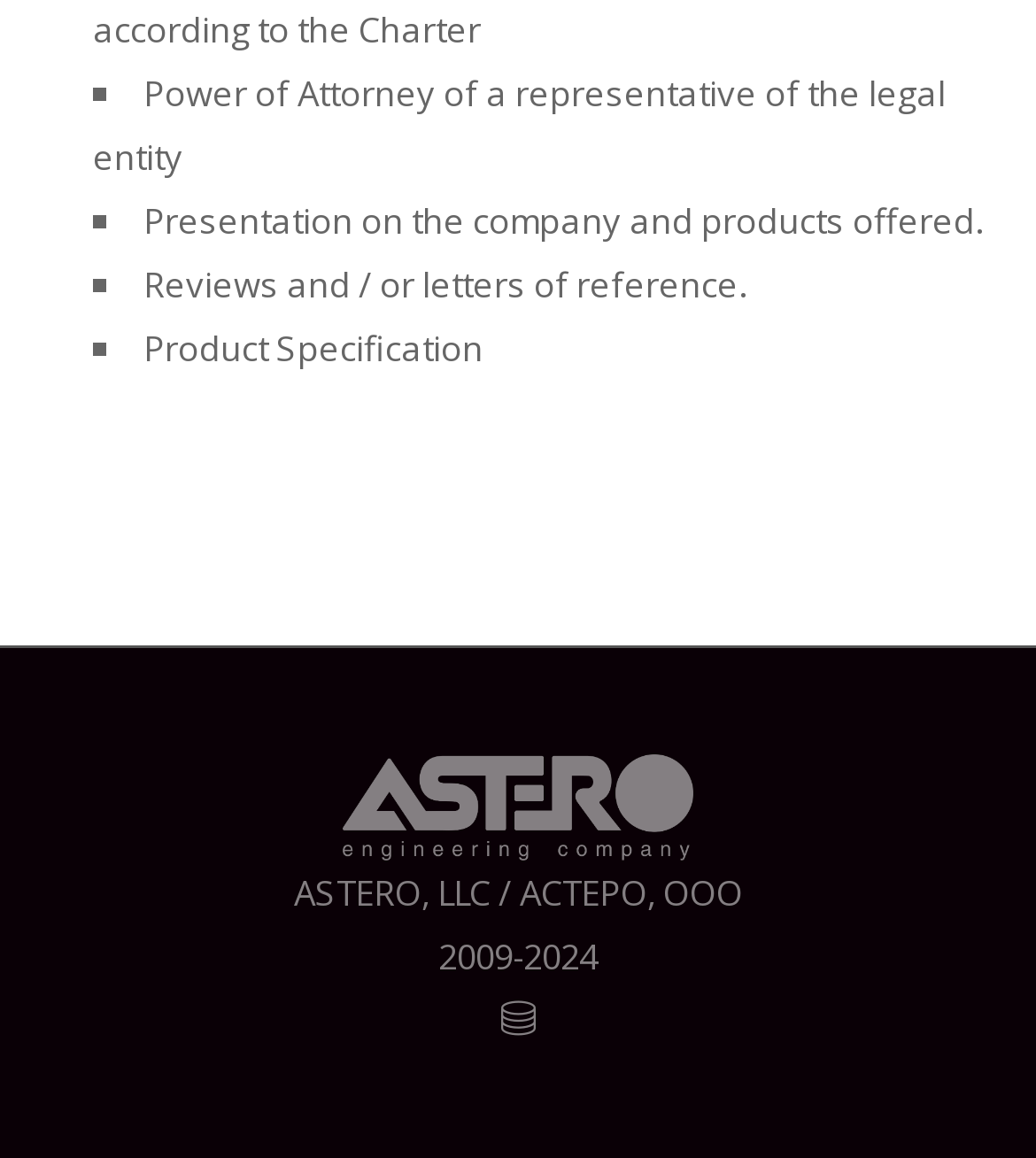Provide a short answer using a single word or phrase for the following question: 
How many list items are there?

4